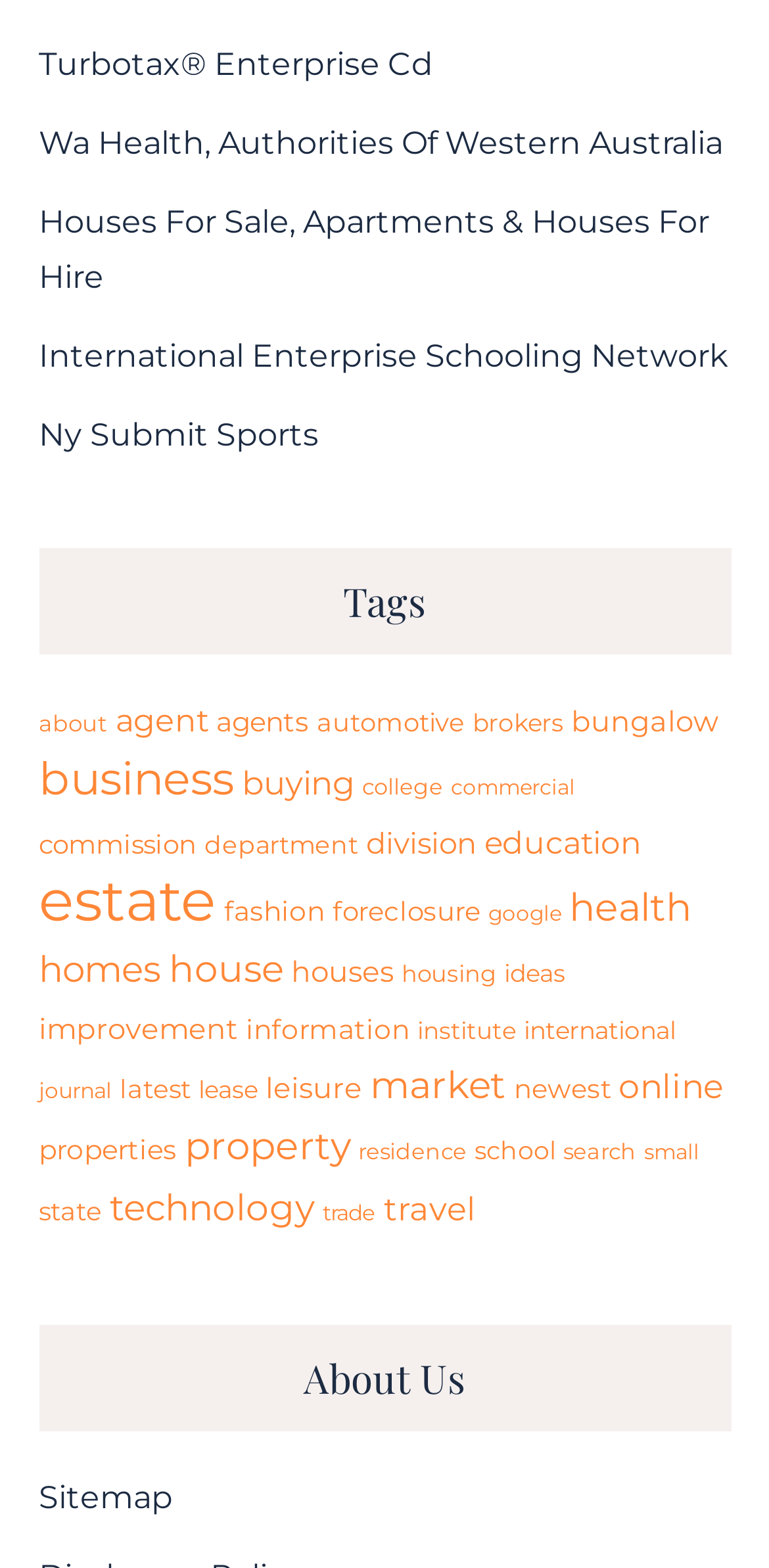Please find the bounding box coordinates of the element that needs to be clicked to perform the following instruction: "Click on 'Tags'". The bounding box coordinates should be four float numbers between 0 and 1, represented as [left, top, right, bottom].

[0.05, 0.35, 0.95, 0.418]